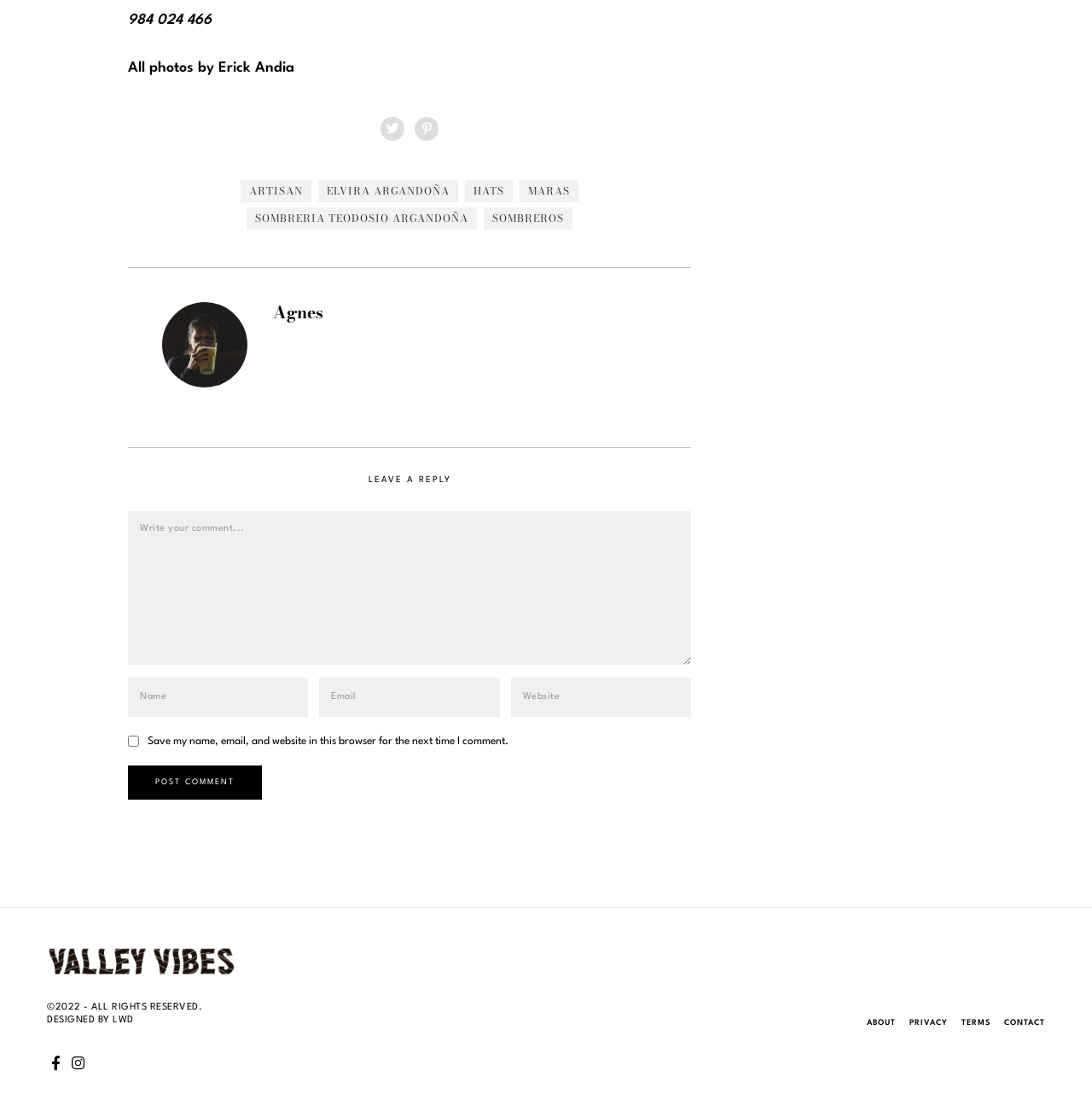Specify the bounding box coordinates of the region I need to click to perform the following instruction: "Click the Post Comment button". The coordinates must be four float numbers in the range of 0 to 1, i.e., [left, top, right, bottom].

[0.117, 0.692, 0.24, 0.723]